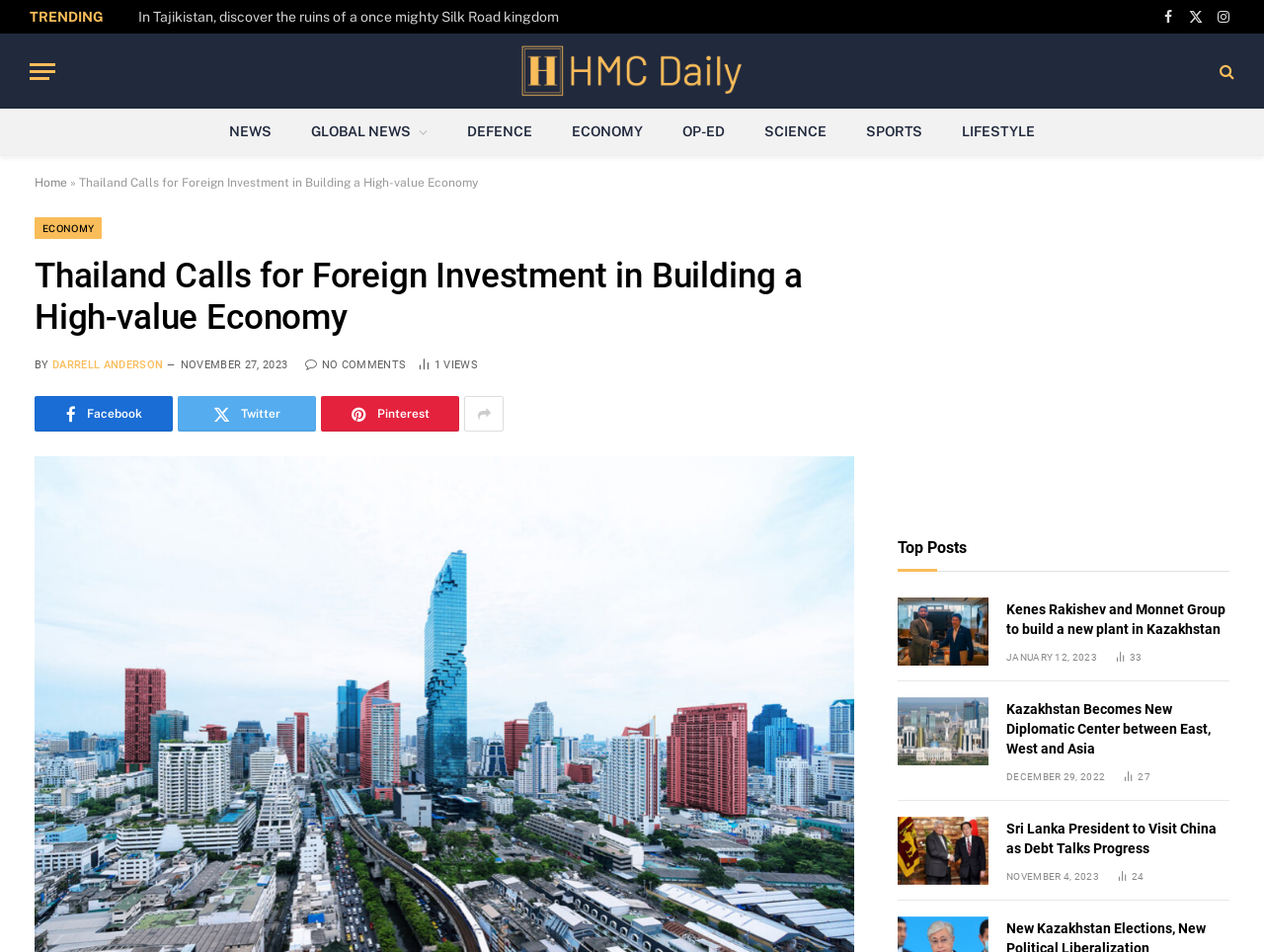Please mark the bounding box coordinates of the area that should be clicked to carry out the instruction: "Share the article on Facebook".

[0.027, 0.416, 0.137, 0.454]